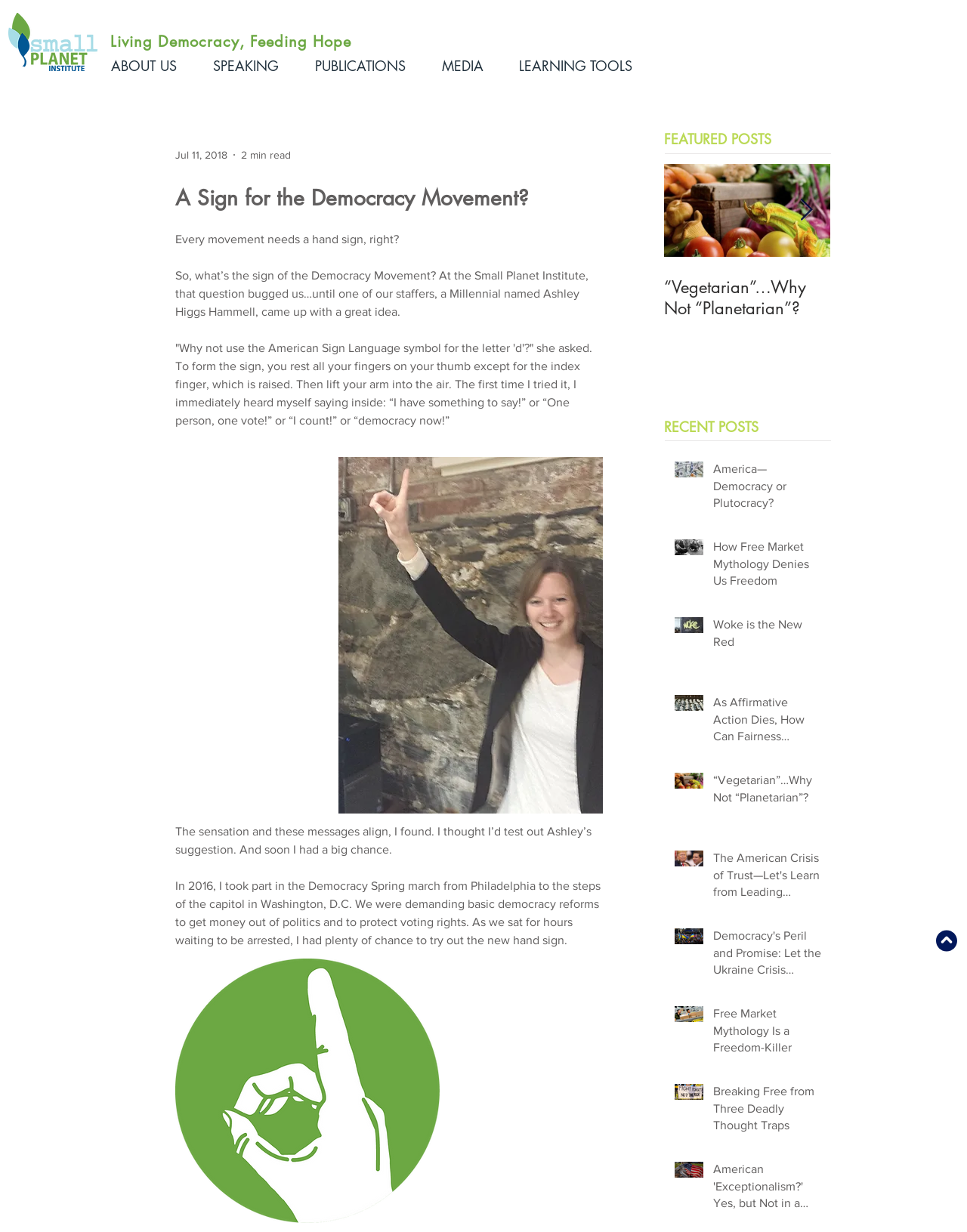Determine the bounding box coordinates of the section to be clicked to follow the instruction: "Click the 'Next Item' button". The coordinates should be given as four float numbers between 0 and 1, formatted as [left, top, right, bottom].

[0.827, 0.162, 0.841, 0.18]